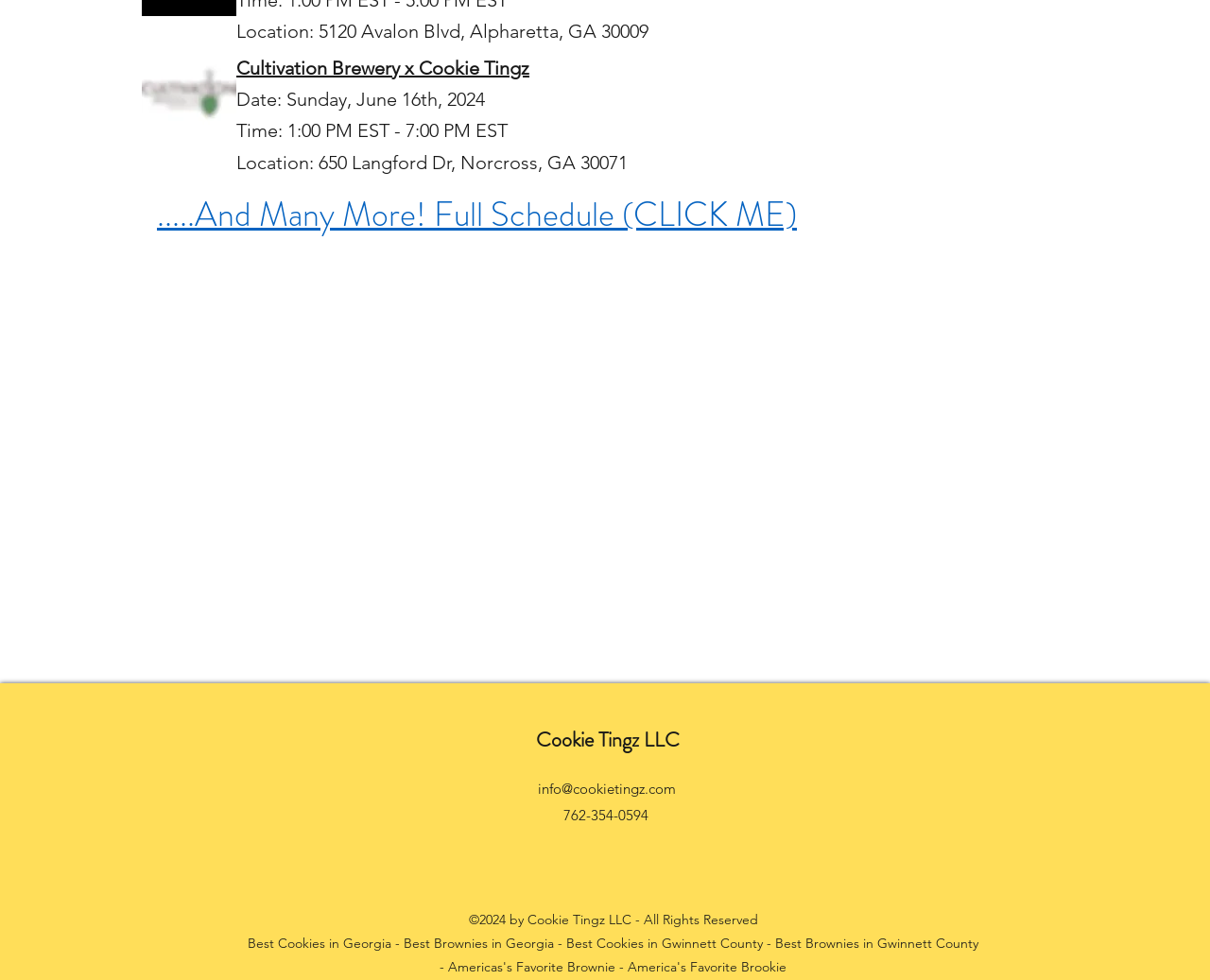What is the phone number of Cookie Tingz LLC?
Carefully analyze the image and provide a thorough answer to the question.

I found the phone number of Cookie Tingz LLC by looking at the StaticText element with the text '762-354-0594' which is located at the bottom of the webpage.